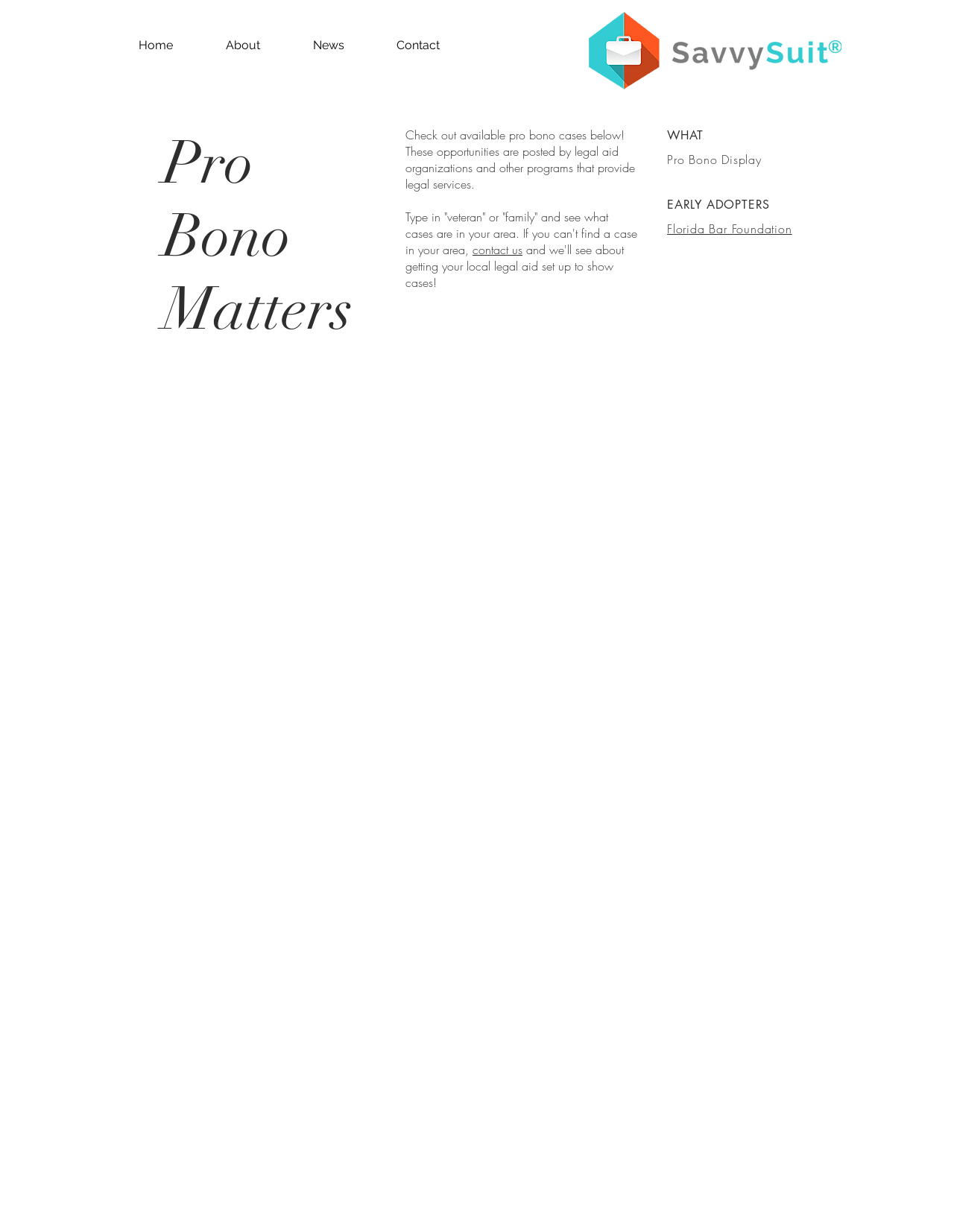Find the coordinates for the bounding box of the element with this description: "About".

[0.209, 0.022, 0.3, 0.052]